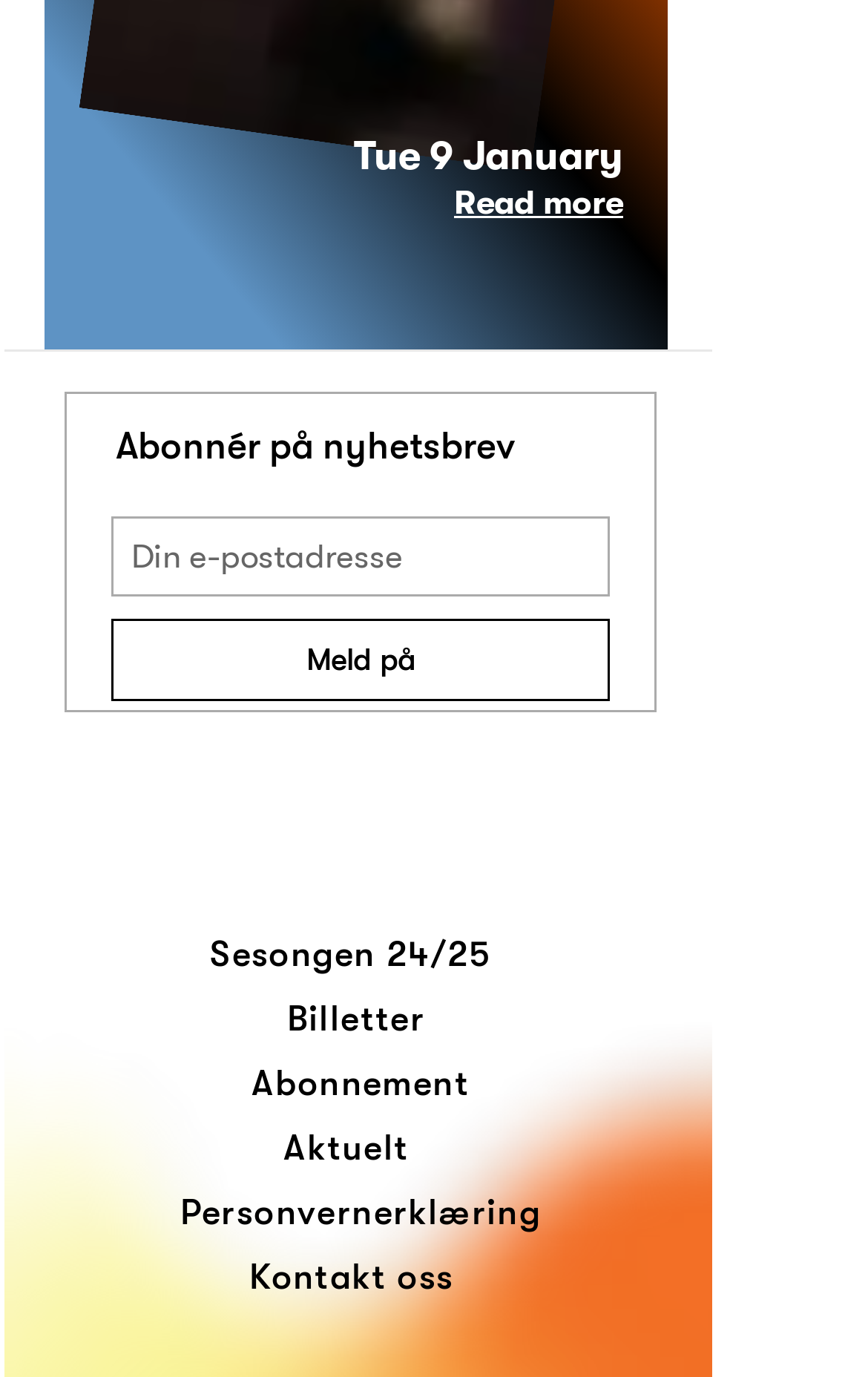Find the bounding box coordinates for the area that must be clicked to perform this action: "Visit Facebook page".

[0.174, 0.563, 0.264, 0.619]